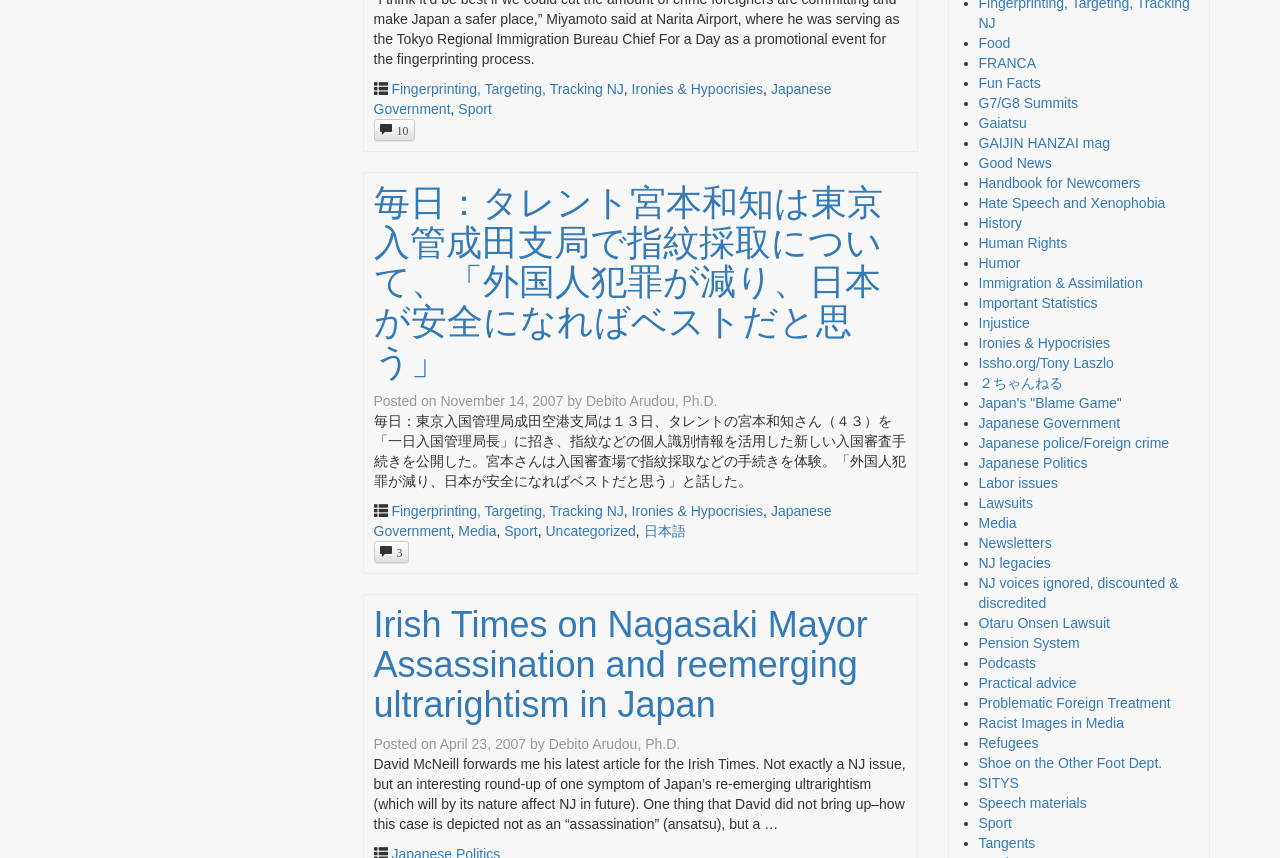What is the date of the second article?
From the screenshot, provide a brief answer in one word or phrase.

April 23, 2007